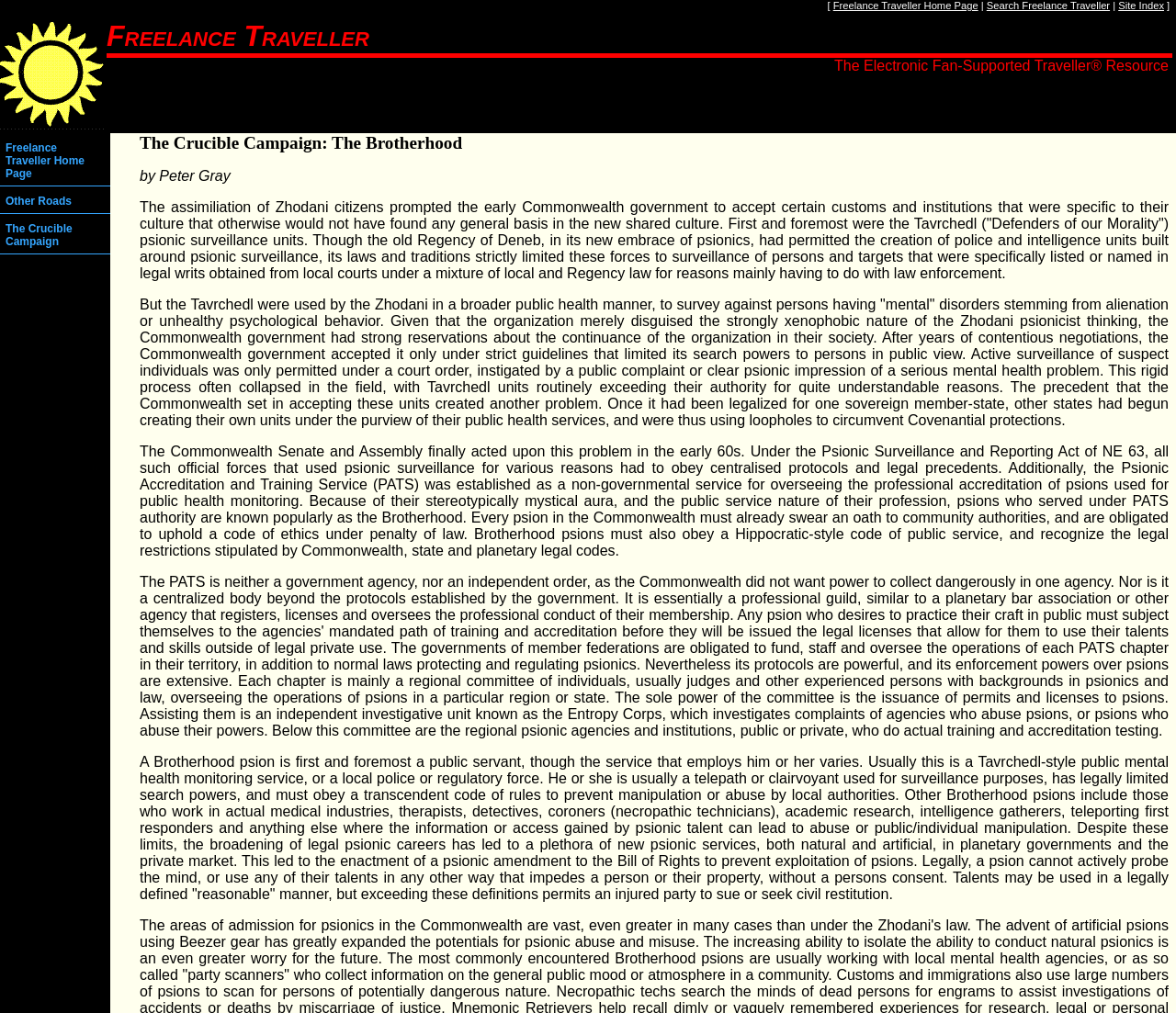From the element description: "Freelance Traveller Home Page", extract the bounding box coordinates of the UI element. The coordinates should be expressed as four float numbers between 0 and 1, in the order [left, top, right, bottom].

[0.708, 0.0, 0.832, 0.011]